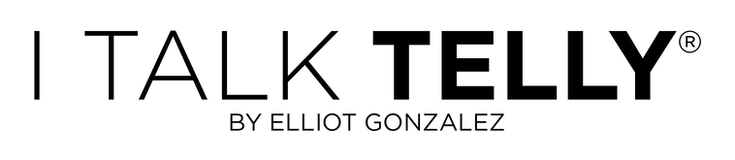Give a detailed account of the elements present in the image.

The image features the logo of "I Talk Telly," a platform founded by Elliot Gonzalez that focuses on television-related content. The design showcases bold serif font styling, prominently displaying the phrase "I TALK TELLY" with the word "TELL" emphasized in larger uppercase letters. Below, in a smaller and understated font, is the phrase "by Elliot Gonzalez," linking the brand directly to its creator. The composition is visually striking and clean, making it easily recognizable, and sets the tone for engaging discussions and insights into various aspects of television and media.